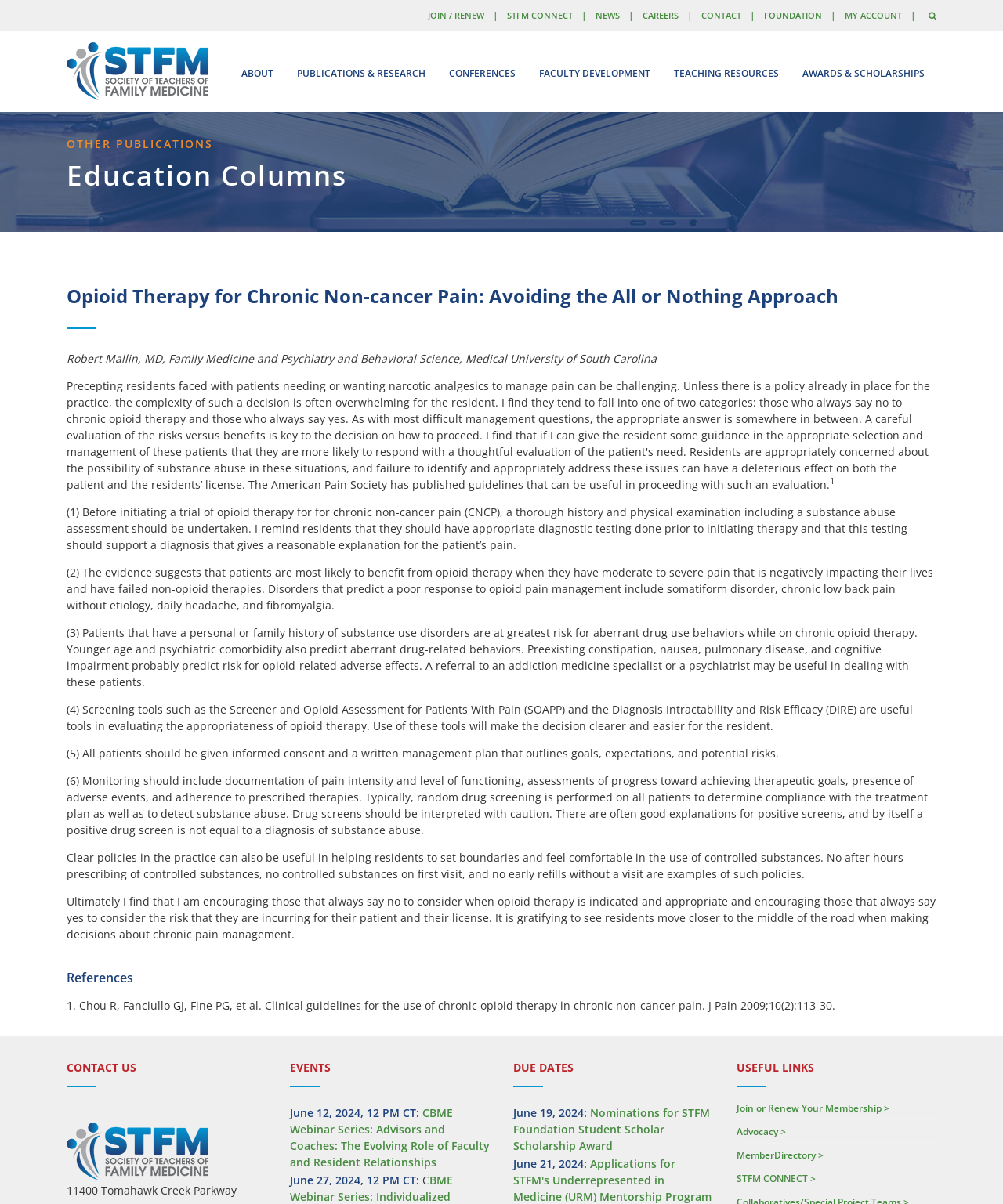Identify the bounding box coordinates of the area that should be clicked in order to complete the given instruction: "Click on the 'STFM CONNECT' link". The bounding box coordinates should be four float numbers between 0 and 1, i.e., [left, top, right, bottom].

[0.506, 0.008, 0.571, 0.018]